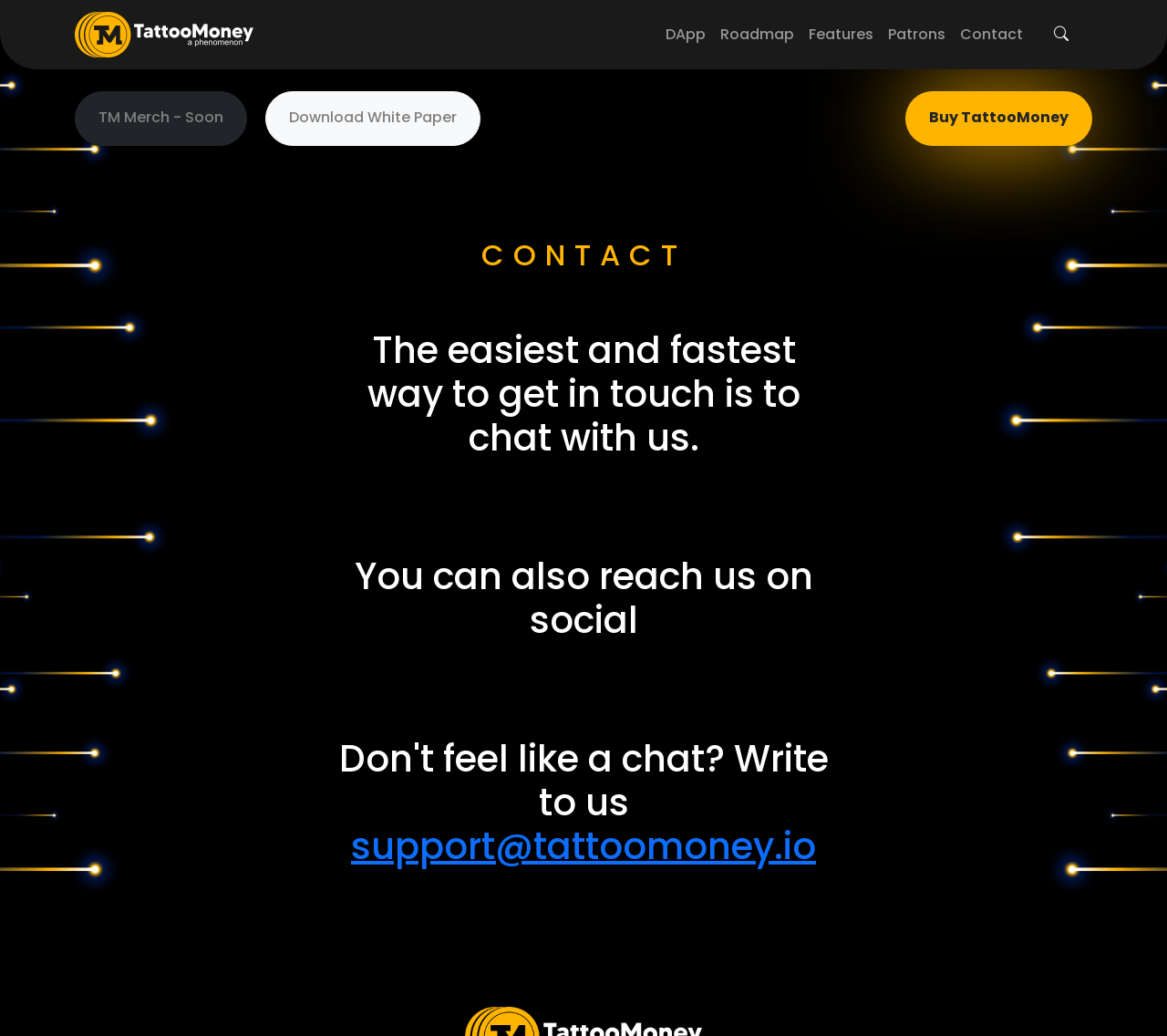What is the alternative way to contact besides chatting?
Use the screenshot to answer the question with a single word or phrase.

Write to support@tattoomoney.io